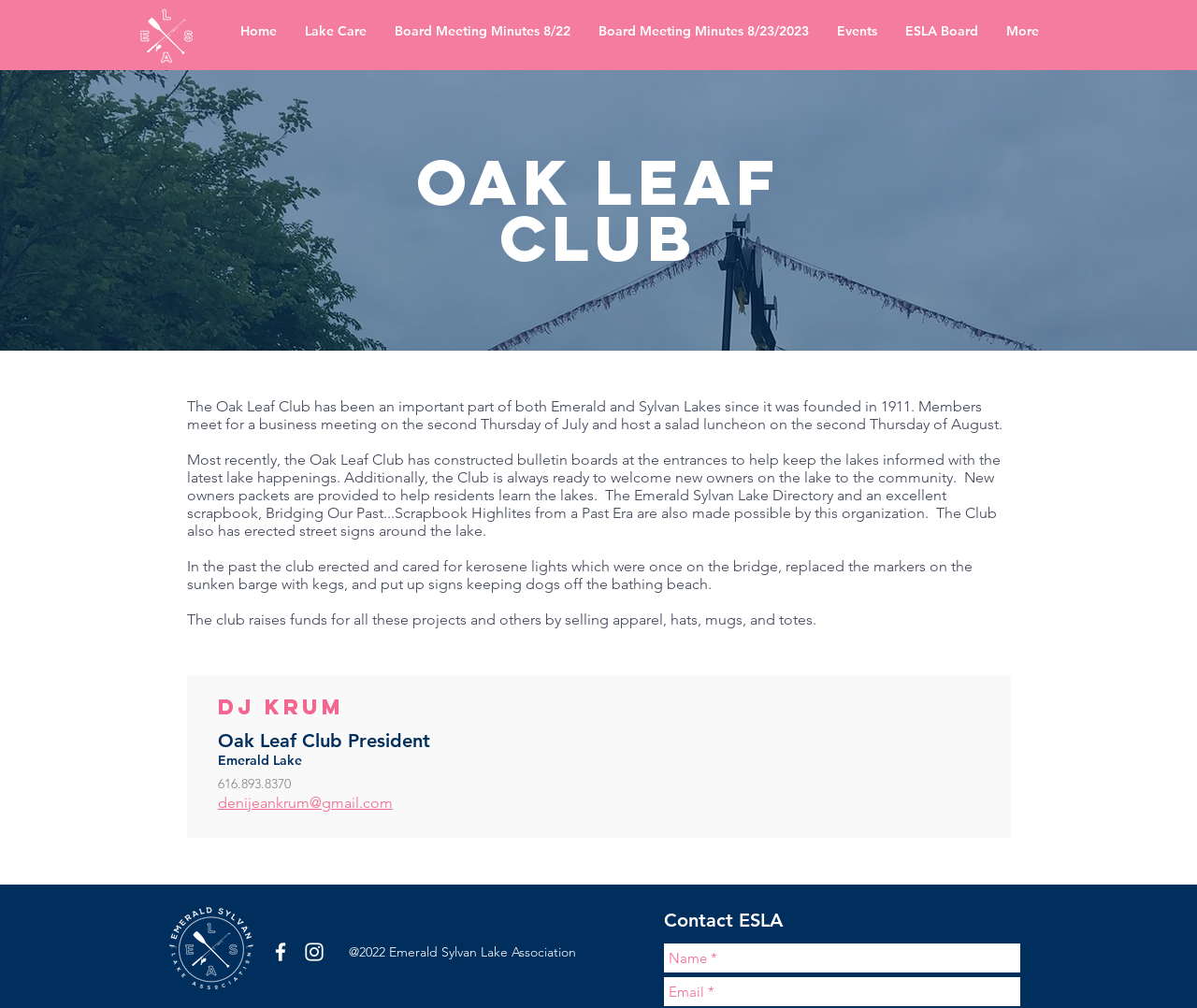Identify the bounding box coordinates for the element that needs to be clicked to fulfill this instruction: "Enter name". Provide the coordinates in the format of four float numbers between 0 and 1: [left, top, right, bottom].

[0.555, 0.936, 0.852, 0.965]